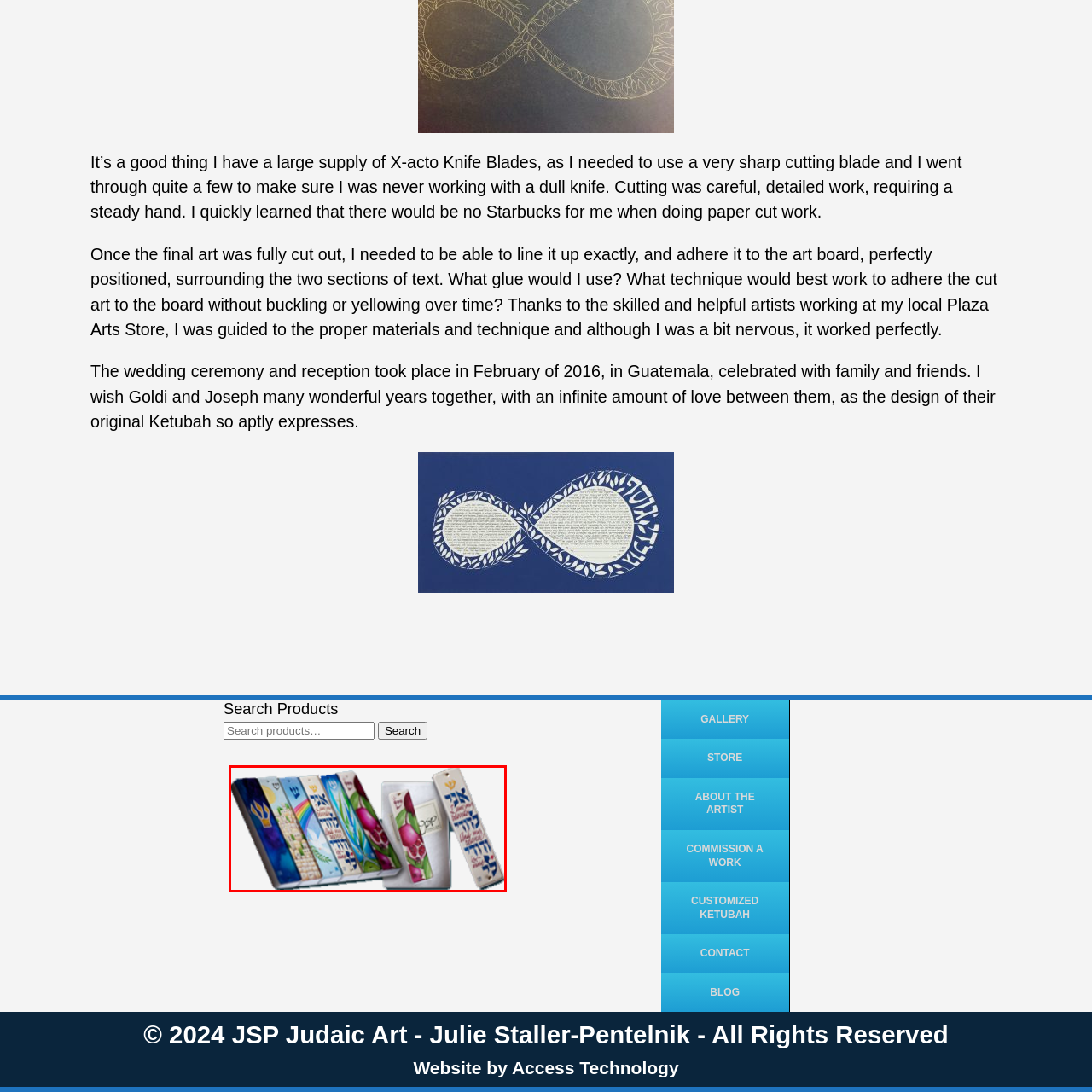View the element within the red boundary, What is the significance of Ketubahs in the Jewish community? 
Deliver your response in one word or phrase.

Celebrate love and commitment